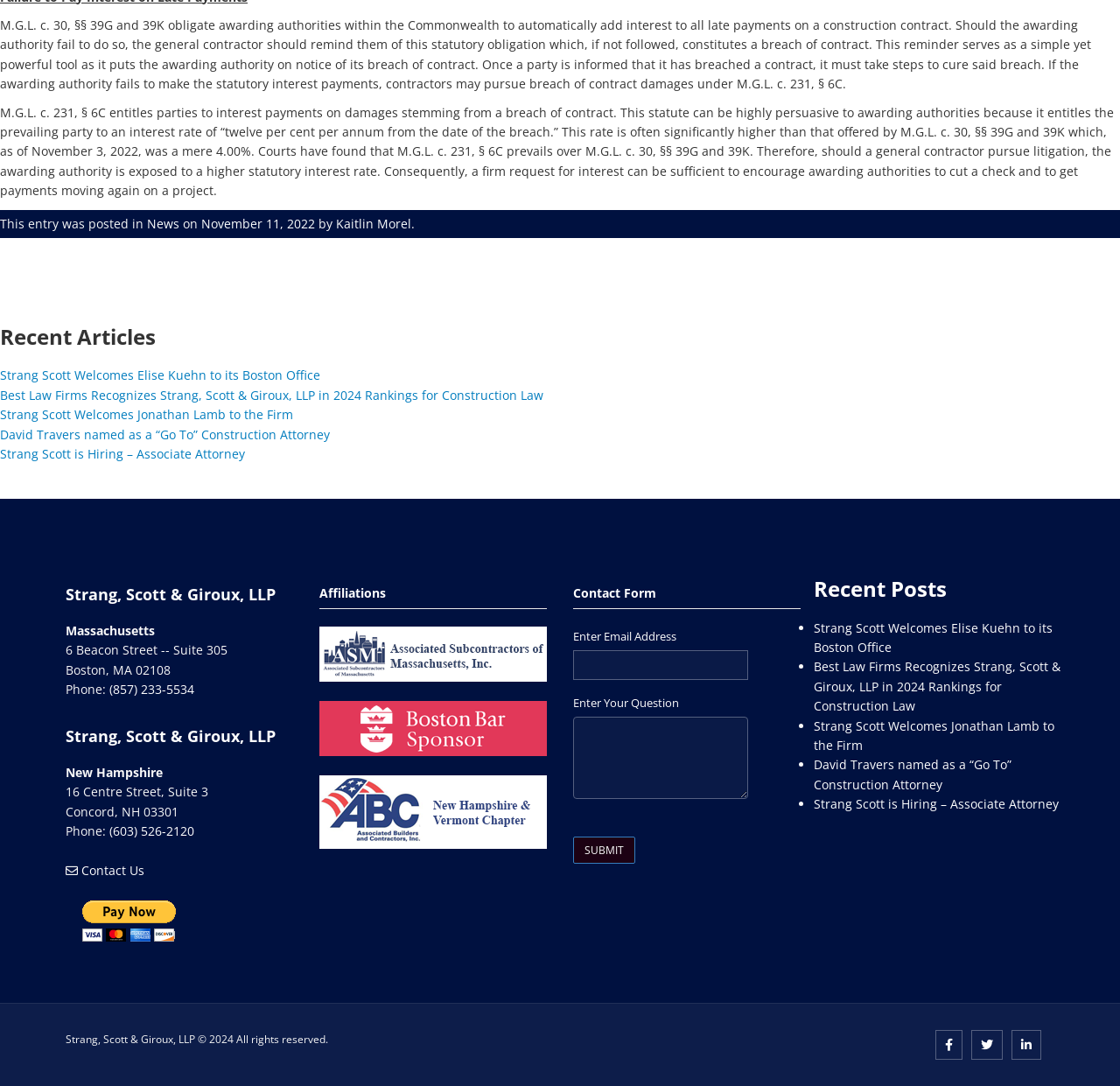What is the topic of the recent article 'Strang Scott Welcomes Elise Kuehn to its Boston Office'?
Refer to the image and give a detailed answer to the question.

I found the answer by looking at the category listed under the article 'Strang Scott Welcomes Elise Kuehn to its Boston Office', which is 'News'.